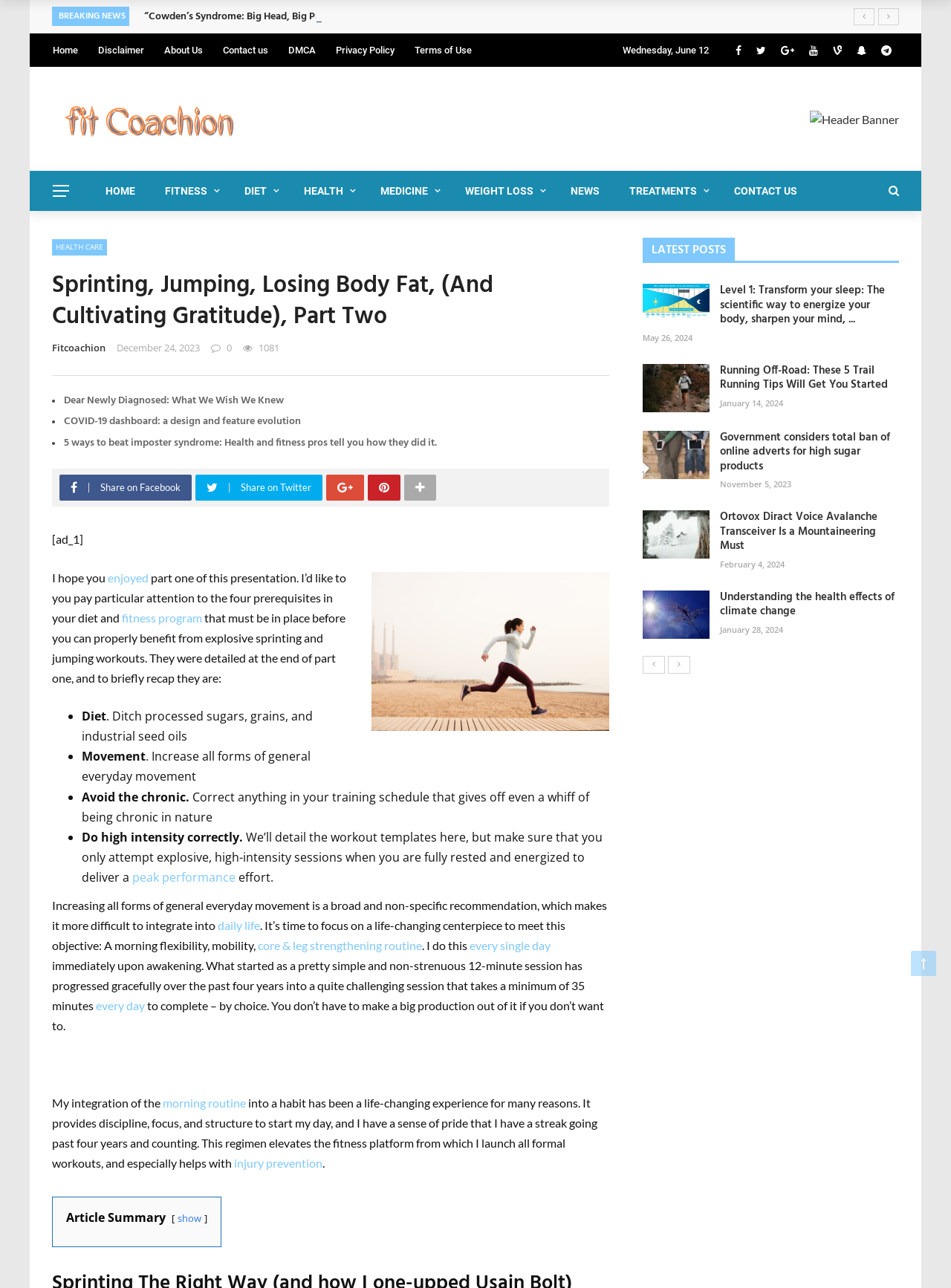Pinpoint the bounding box coordinates of the element you need to click to execute the following instruction: "Read the article 'Dear Newly Diagnosed: What We Wish We Knew'". The bounding box should be represented by four float numbers between 0 and 1, in the format [left, top, right, bottom].

[0.067, 0.305, 0.298, 0.318]